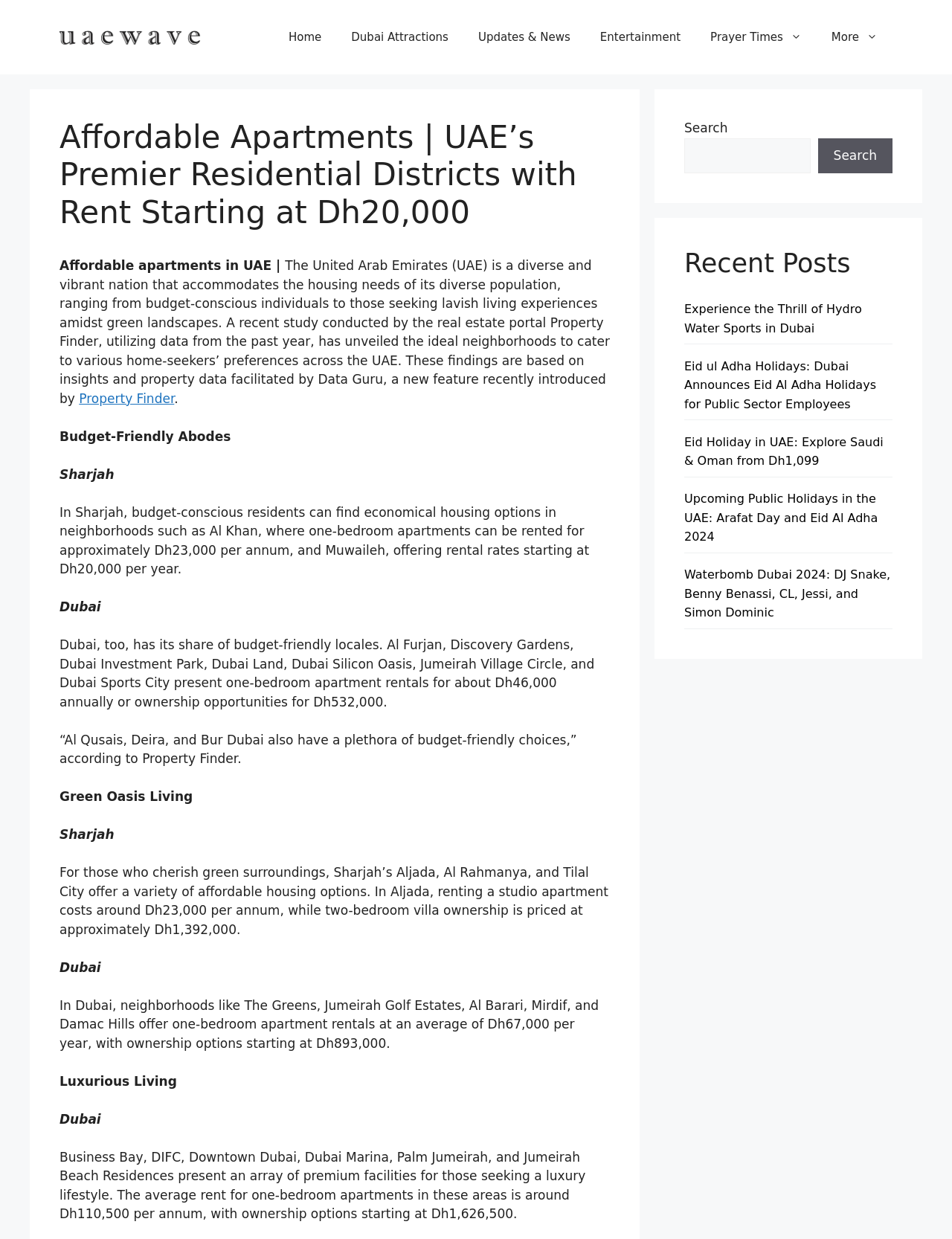Please provide the bounding box coordinates for the element that needs to be clicked to perform the following instruction: "Read about affordable apartments in Sharjah". The coordinates should be given as four float numbers between 0 and 1, i.e., [left, top, right, bottom].

[0.062, 0.377, 0.12, 0.389]